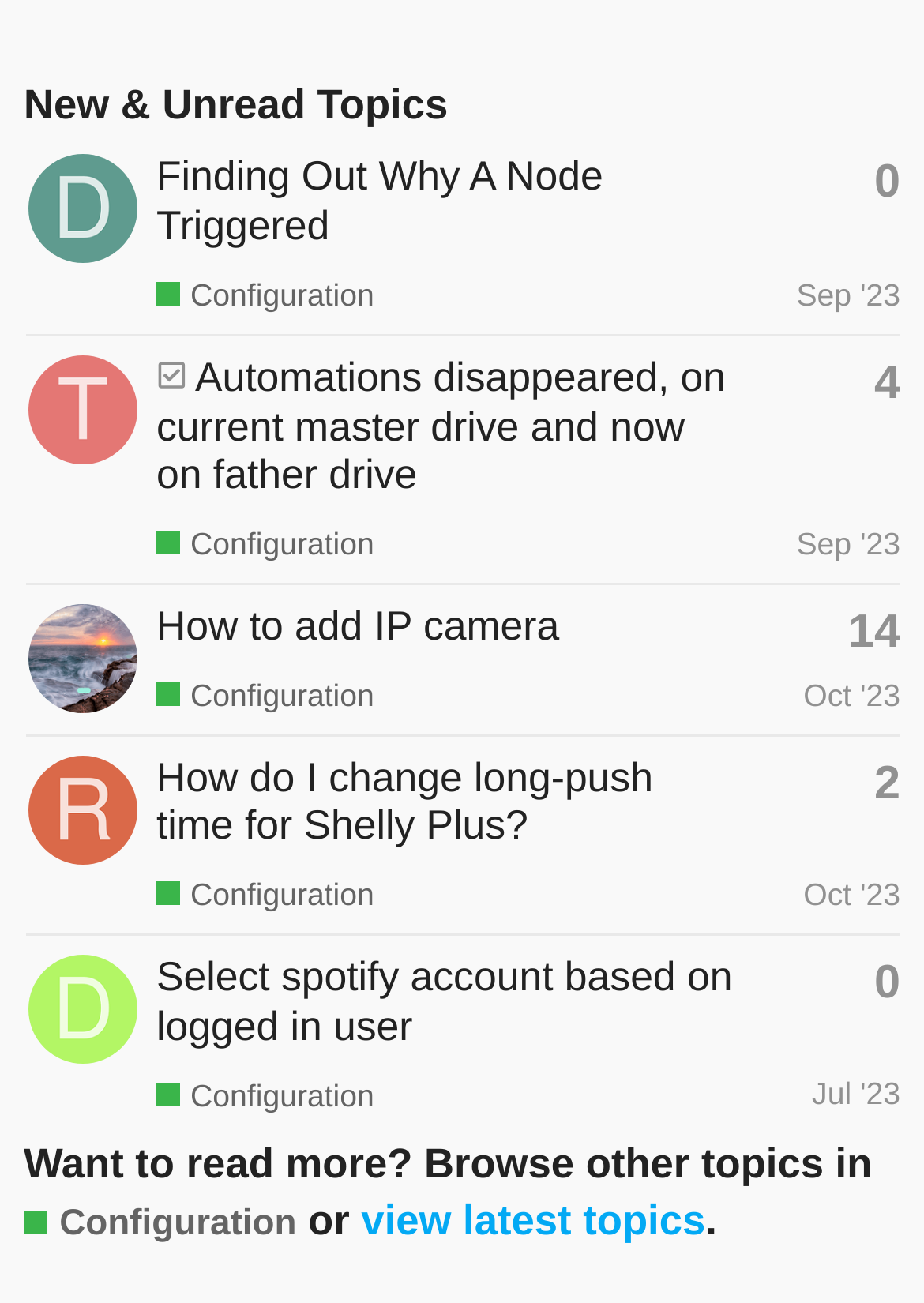Please provide a brief answer to the following inquiry using a single word or phrase:
What is the creation date of the topic 'Select spotify account based on logged in user'?

Jul 24, 2023